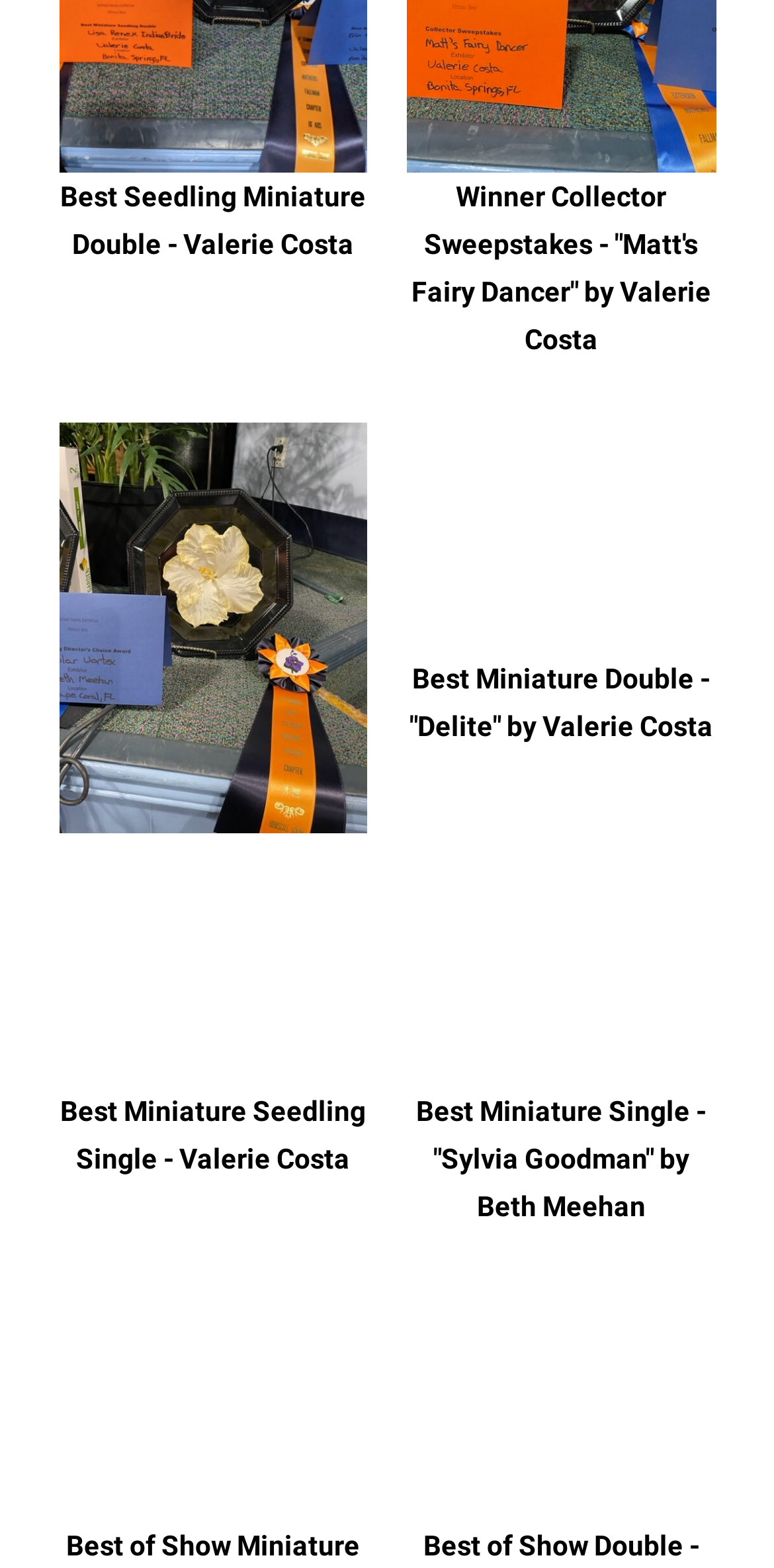Provide a single word or phrase to answer the given question: 
How many images are on this webpage?

8